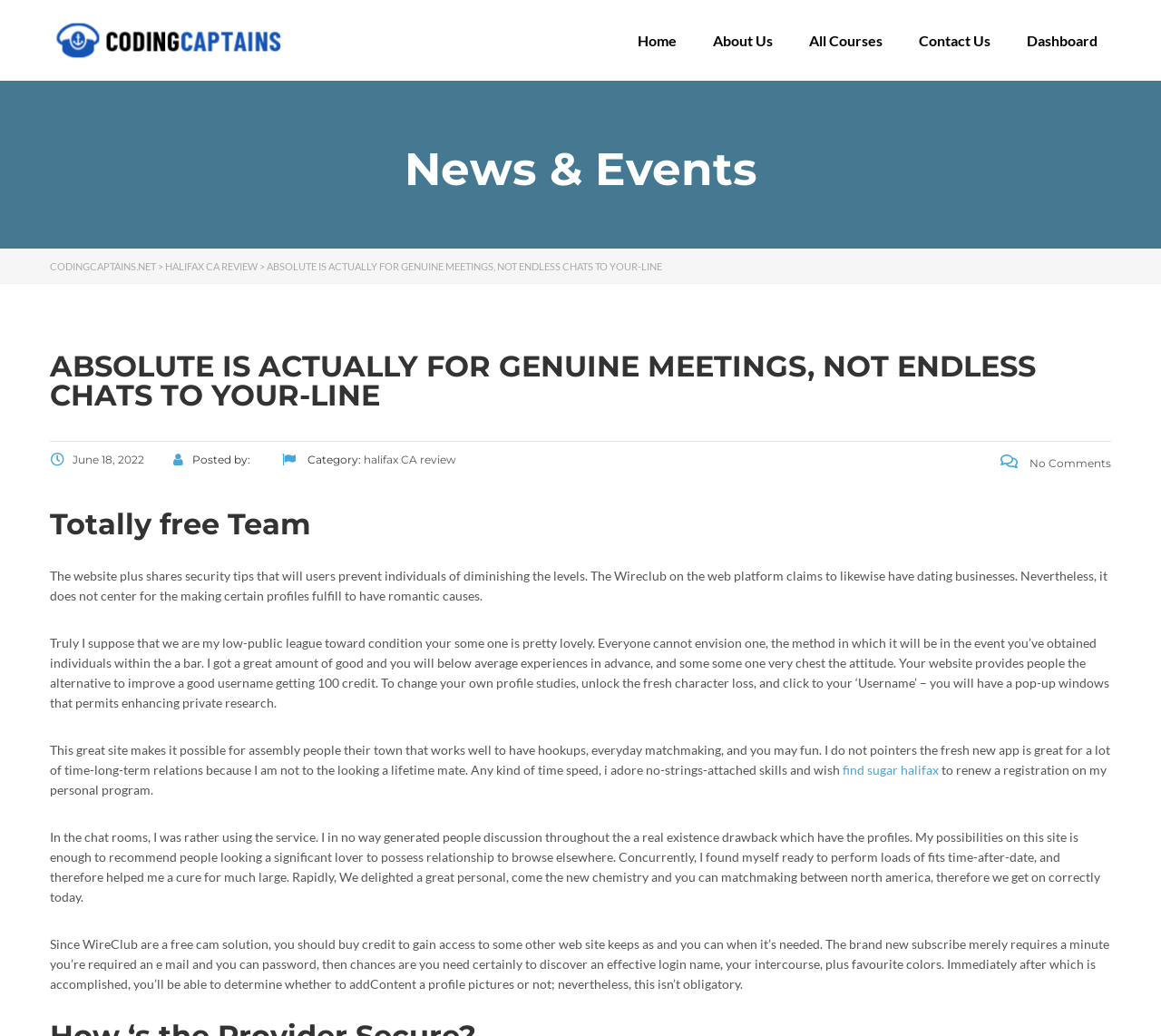Indicate the bounding box coordinates of the element that must be clicked to execute the instruction: "Click on 'Dashboard'". The coordinates should be given as four float numbers between 0 and 1, i.e., [left, top, right, bottom].

[0.869, 0.03, 0.961, 0.048]